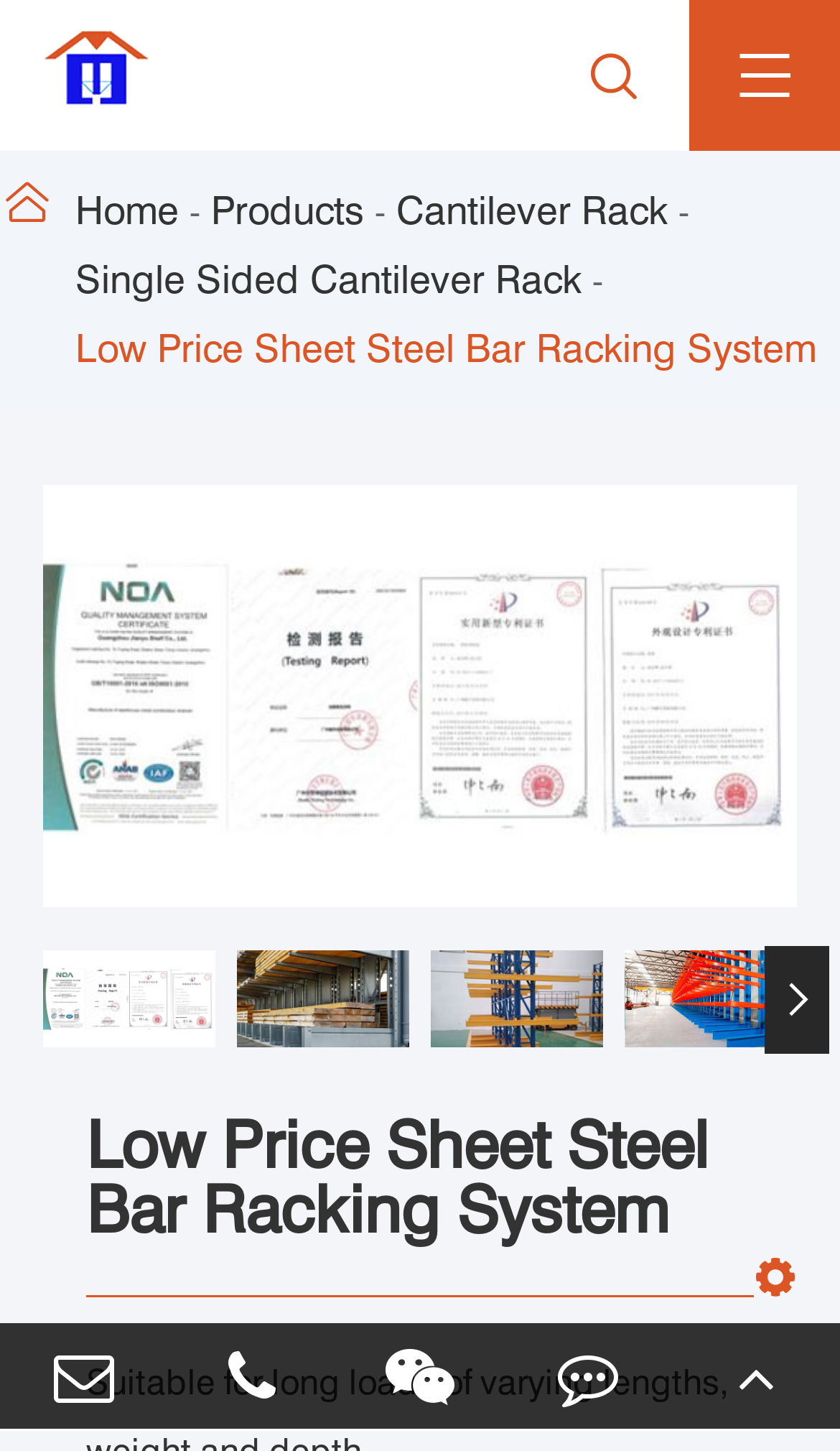Provide the bounding box coordinates of the UI element that matches the description: "Cantilever Rack".

[0.472, 0.122, 0.795, 0.169]